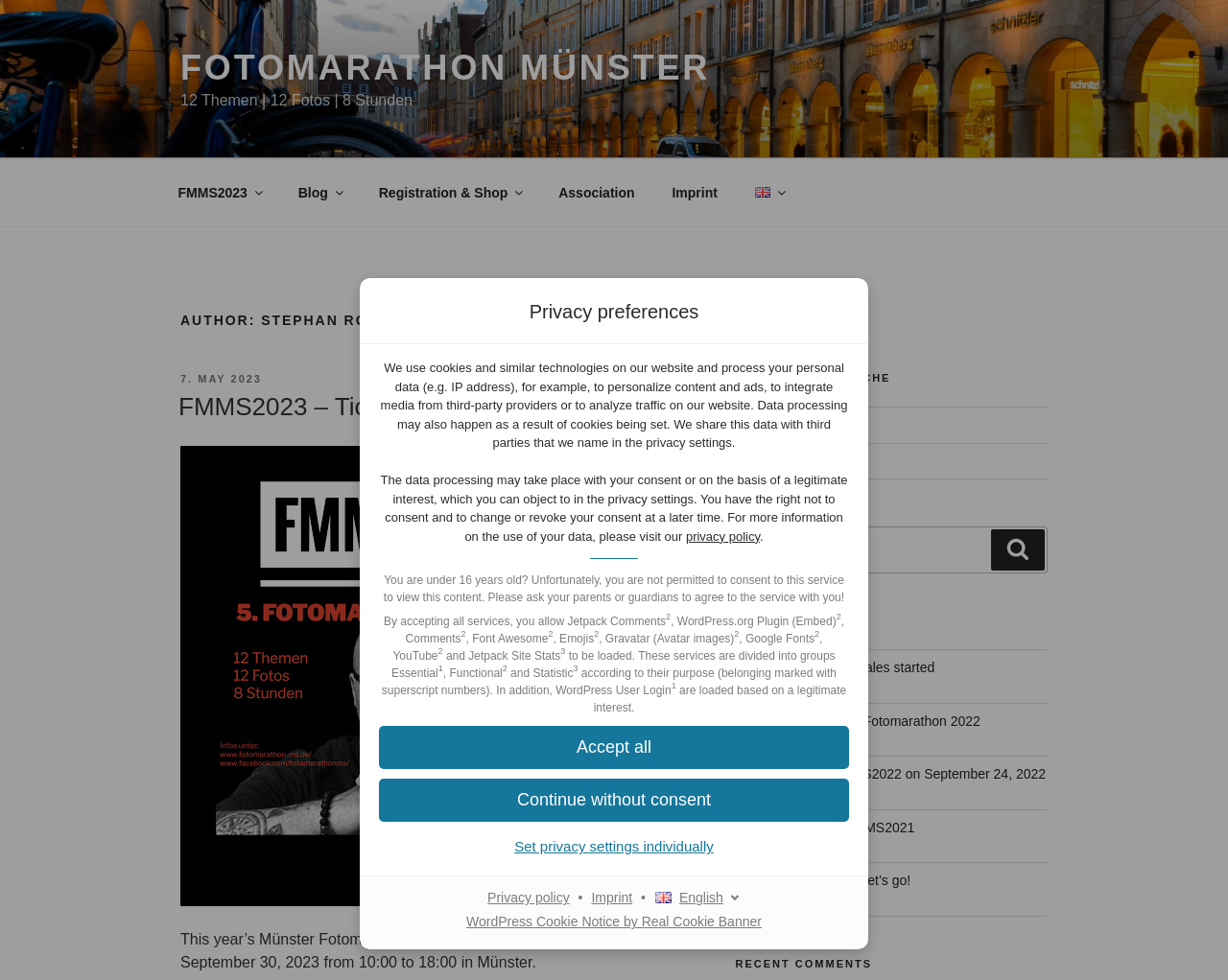Pinpoint the bounding box coordinates for the area that should be clicked to perform the following instruction: "Go to the 'Imprint' page".

[0.478, 0.908, 0.519, 0.924]